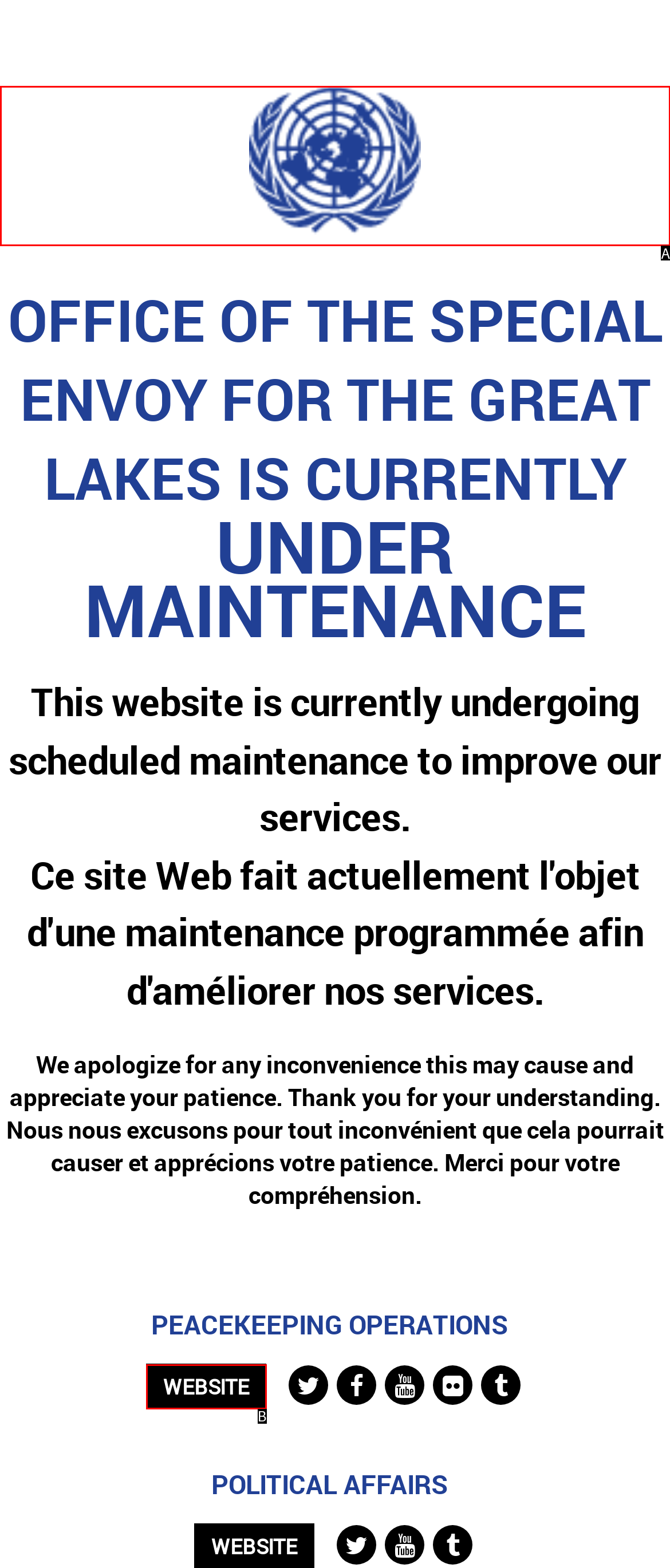Look at the description: website
Determine the letter of the matching UI element from the given choices.

B